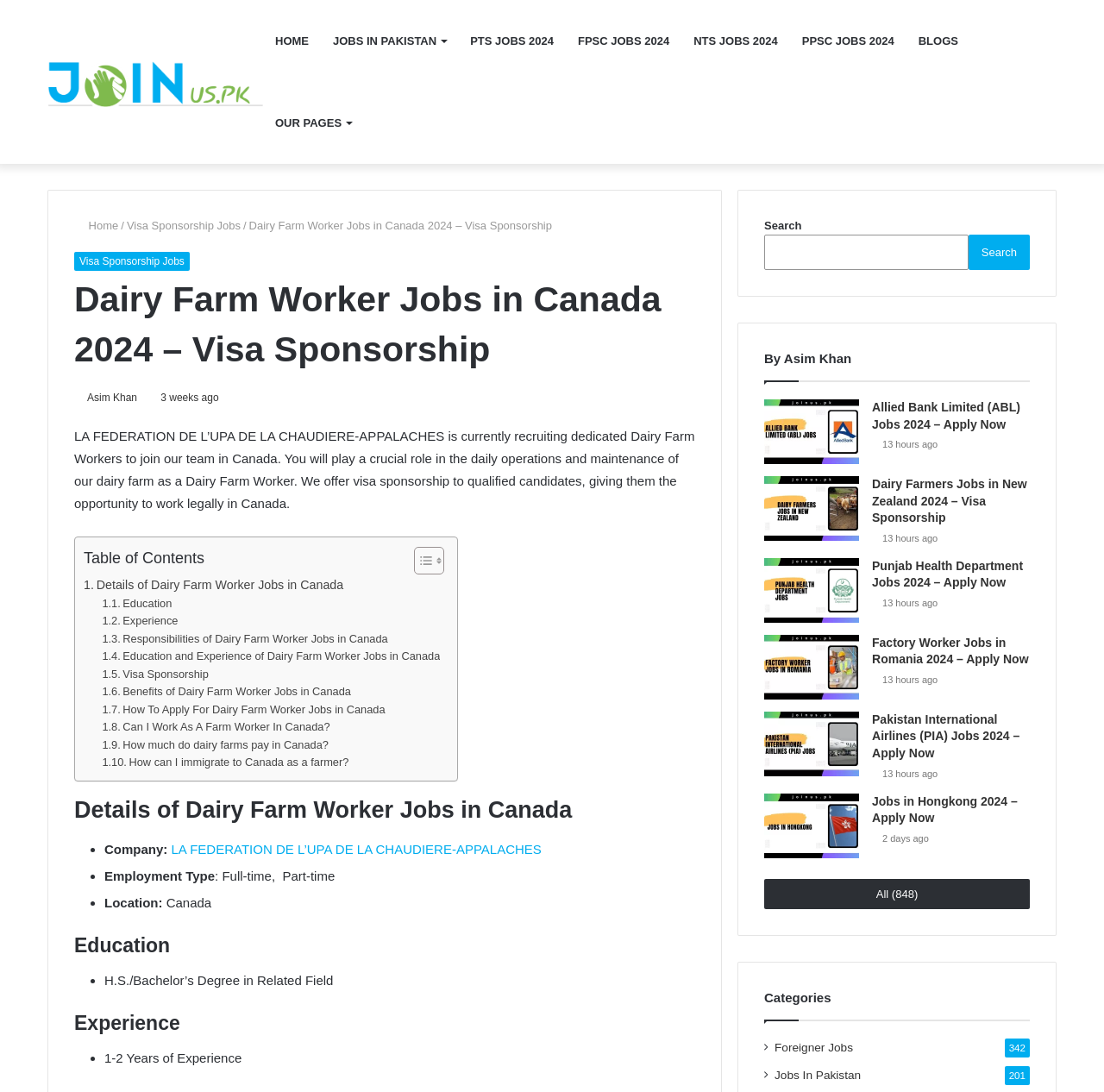Use a single word or phrase to answer the question: What is the location of the dairy farm worker jobs?

Canada